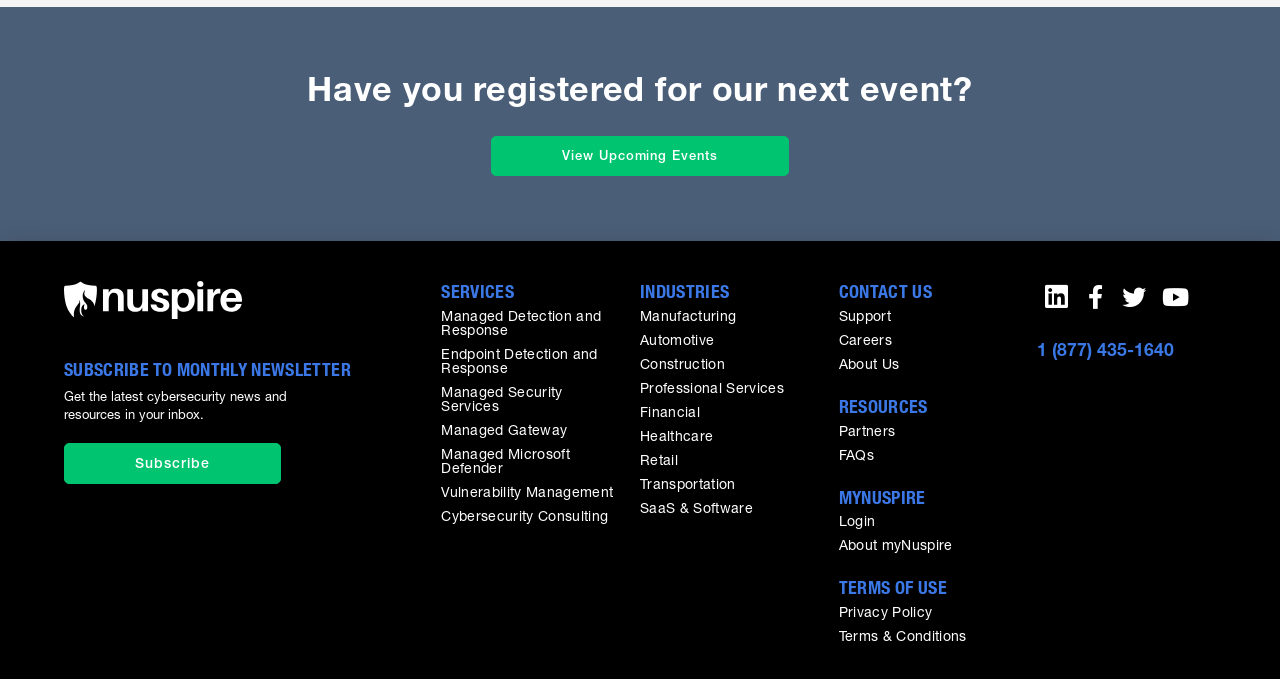How can users contact the organization?
Answer the question with as much detail as you can, using the image as a reference.

The webpage has a phone number '1 (877) 435-1640' and links to 'Support', 'Careers', and 'About Us', indicating that users can contact the organization through these means.